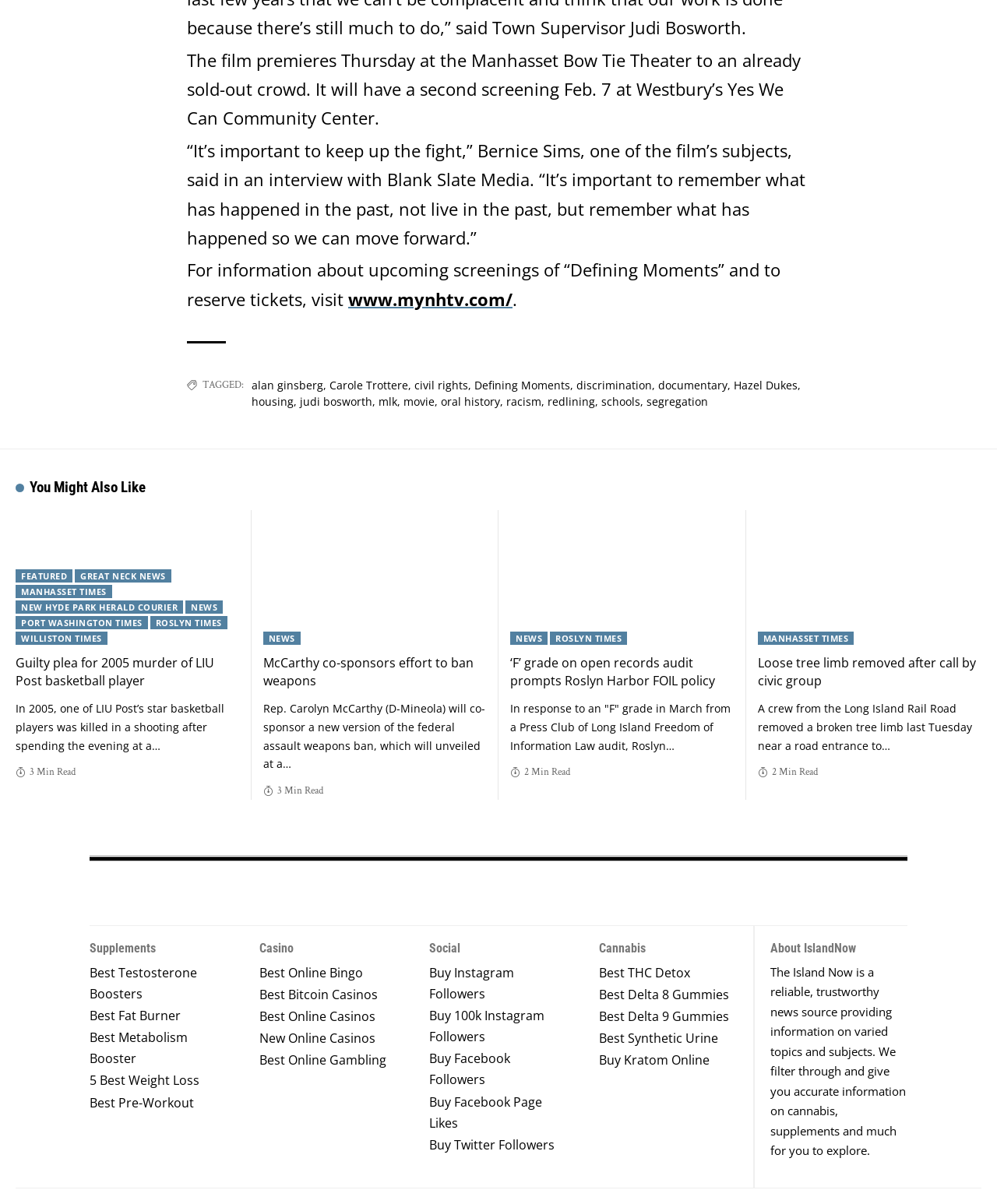Show the bounding box coordinates of the element that should be clicked to complete the task: "Check the article 'McCarthy co-sponsors effort to ban weapons'".

[0.264, 0.424, 0.488, 0.535]